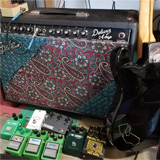What is the purpose of the green pedals?
Refer to the image and give a detailed response to the question.

The collection of guitar effect pedals in the foreground includes several green pedals, which are likely used for customization and tone shaping, allowing the musician to create a unique sound.